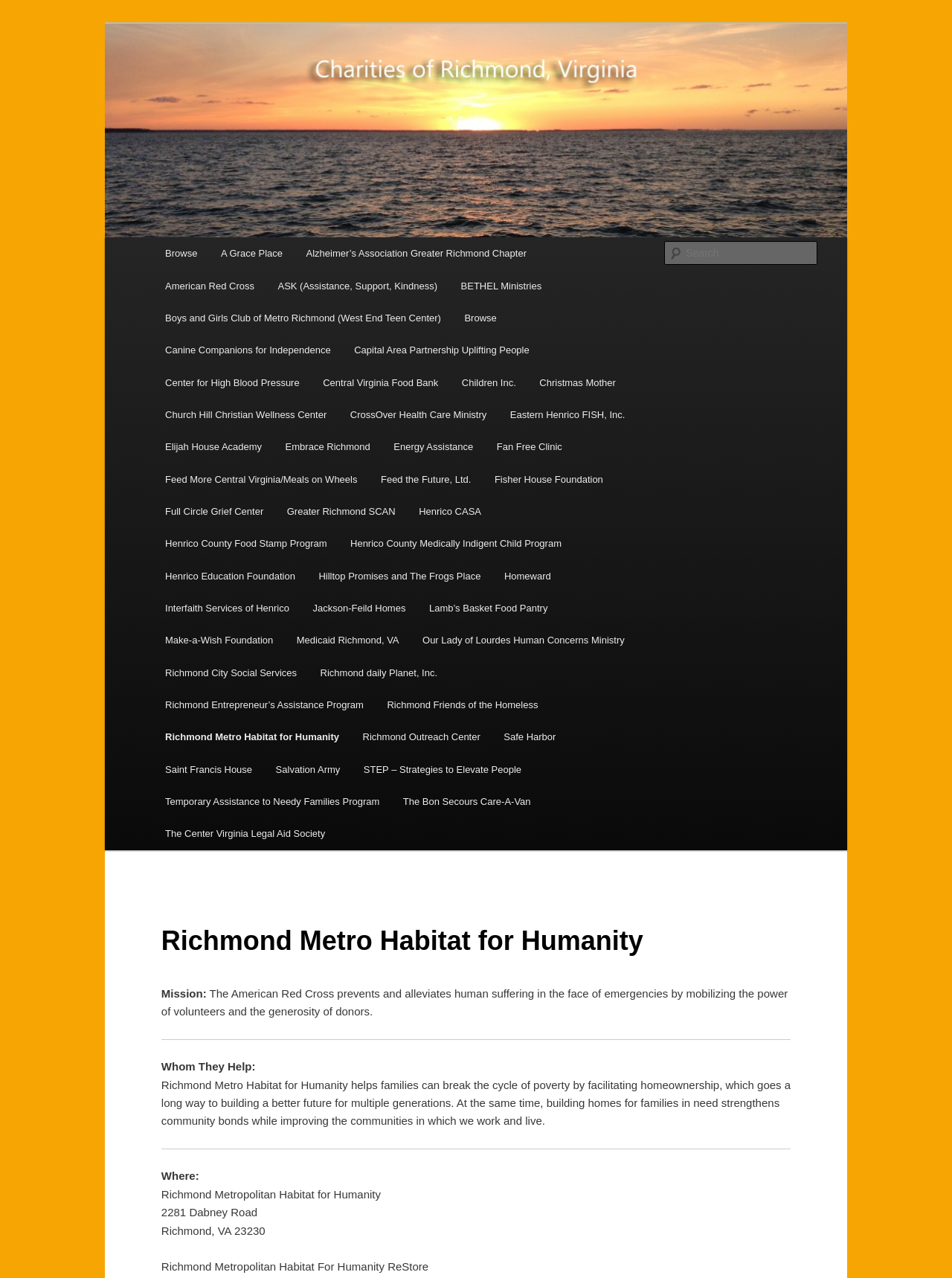Is there a search function on this webpage?
From the image, respond with a single word or phrase.

Yes